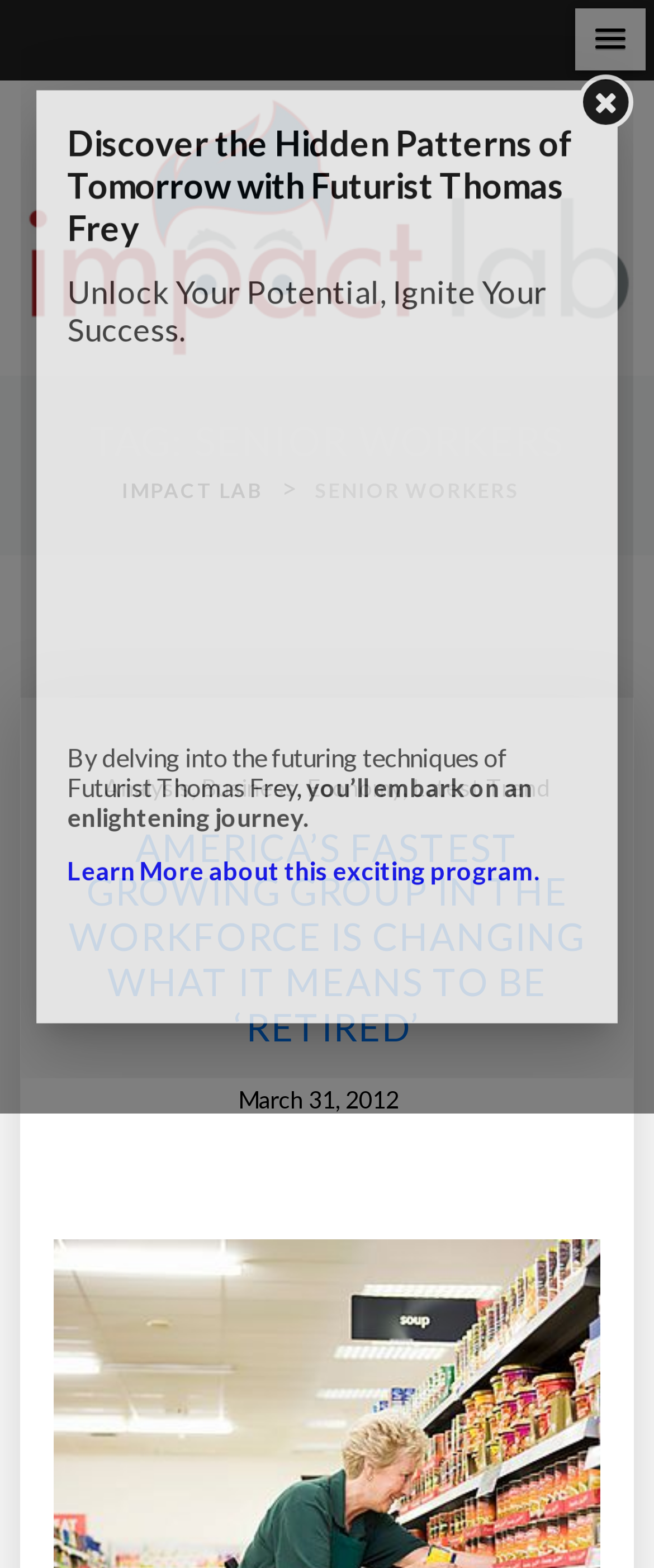What is the topic of the article with the date 'March 31, 2012'?
Please describe in detail the information shown in the image to answer the question.

I looked for the element with the type 'time' and found it in the element with ID 869. The parent of this element is a link with the date 'March 31, 2012', and the grandparent of this element is a heading with the text 'AMERICA’S FASTEST GROWING GROUP IN THE WORKFORCE IS CHANGING WHAT IT MEANS TO BE ‘RETIRED’’.